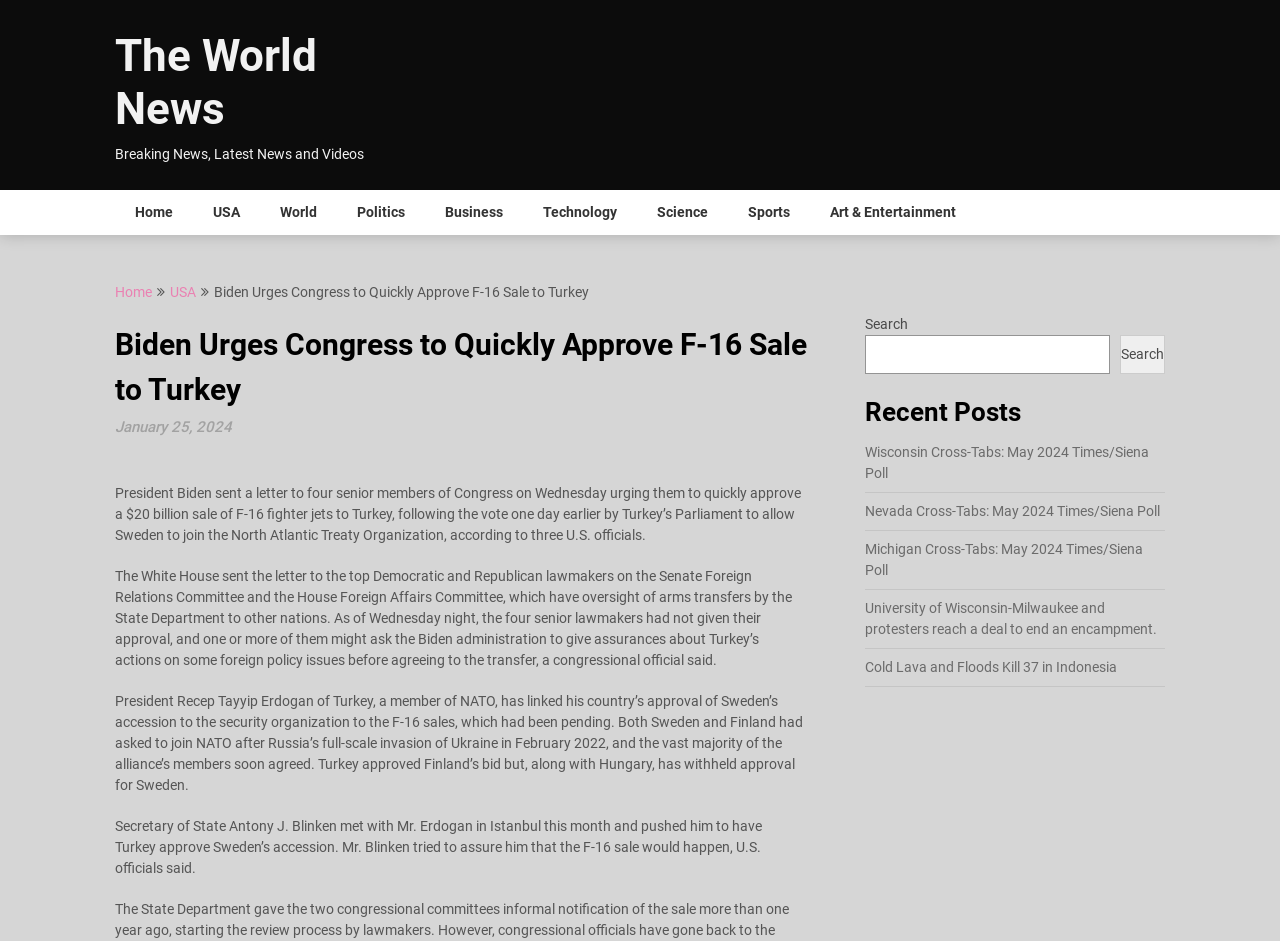Identify and provide the main heading of the webpage.

Biden Urges Congress to Quickly Approve F-16 Sale to Turkey